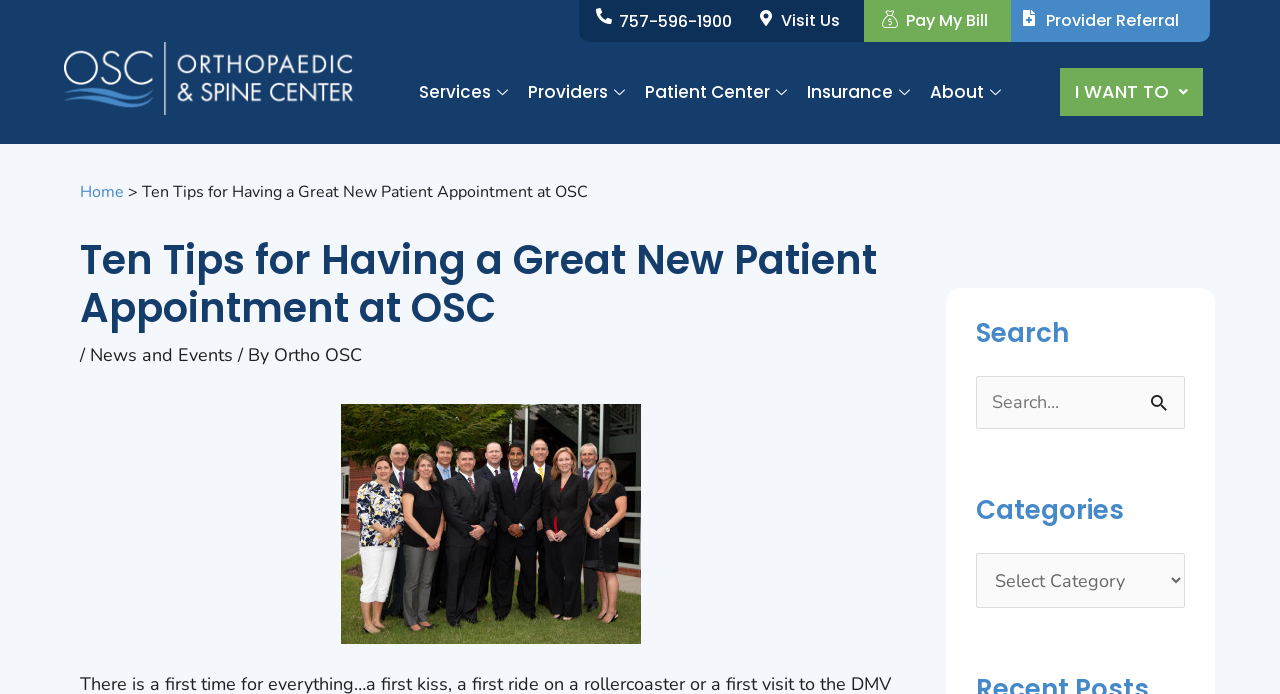Generate a comprehensive description of the contents of the webpage.

The webpage appears to be a medical center's website, specifically the Orthopaedic and Spine Center of Newport News. At the top left corner, there is a logo of the center. Below the logo, there are several links, including "Visit Us", "Pay My Bill", and "Provider Referral", which are likely related to patient services.

On the top right side, there are several navigation links, including "Services", "Providers", "Patient Center", "Insurance", and "About", which provide access to different sections of the website. Next to these links, there is a call-to-action button "I WANT TO" with a dropdown menu.

The main content of the webpage is an article titled "Ten Tips for Having a Great New Patient Appointment at OSC". The article is divided into sections, with a header and a subheader. There is an image related to the article on the right side. Below the article, there are links to "News and Events" and the author's name, "Ortho OSC".

On the bottom right side, there is a search bar with a search button, allowing users to search for specific content on the website. Below the search bar, there is a categories dropdown menu, which likely filters the search results by category.

Overall, the webpage appears to be a resource for patients, providing information and services related to orthopaedic and spine care.